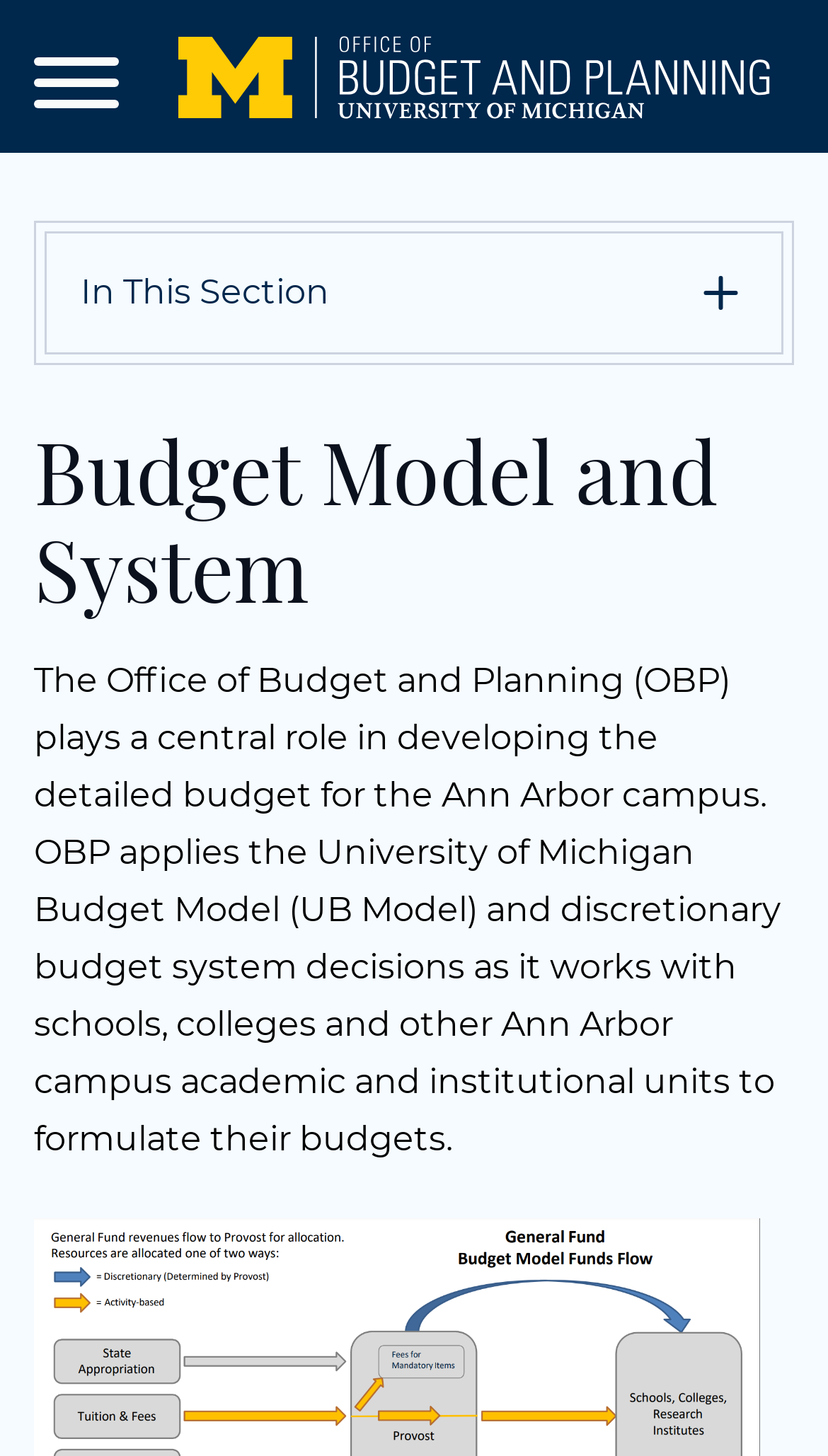Provide a thorough and detailed response to the question by examining the image: 
What type of units does the Office of Budget and Planning work with?

The webpage mentions that OBP works with 'schools, colleges and other Ann Arbor campus academic and institutional units to formulate their budgets.' This indicates that OBP collaborates with these types of units.